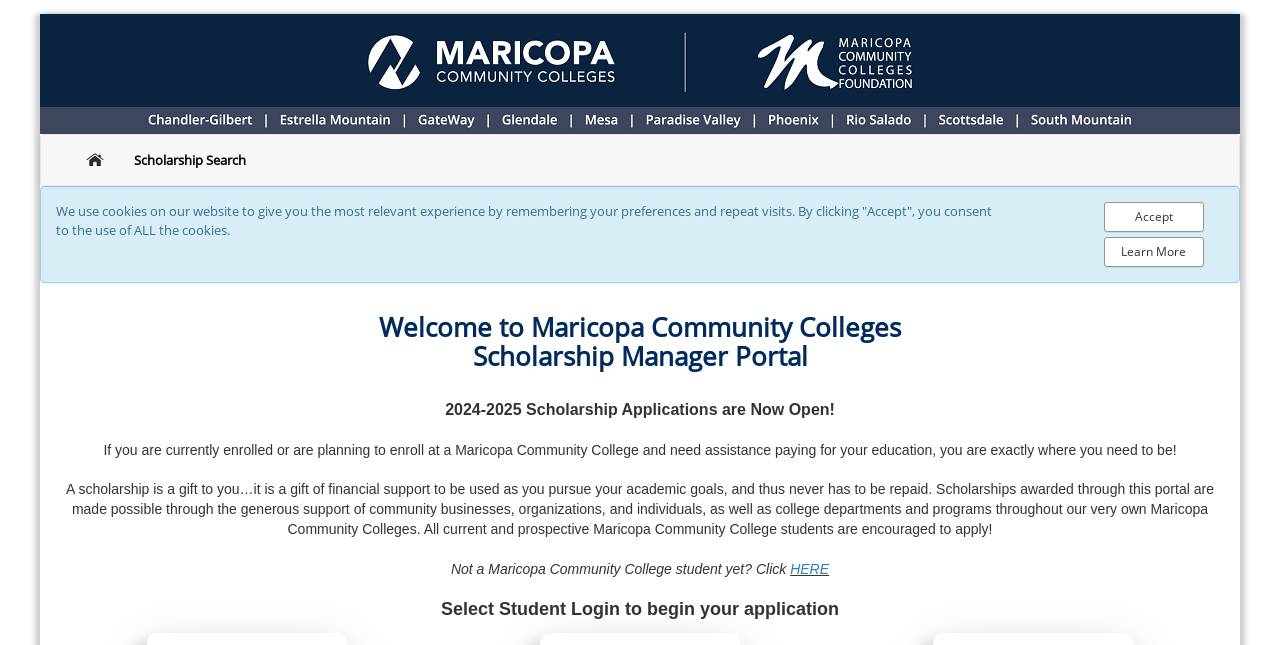Respond with a single word or phrase to the following question: Who is eligible to apply for scholarships?

Maricopa Community College students